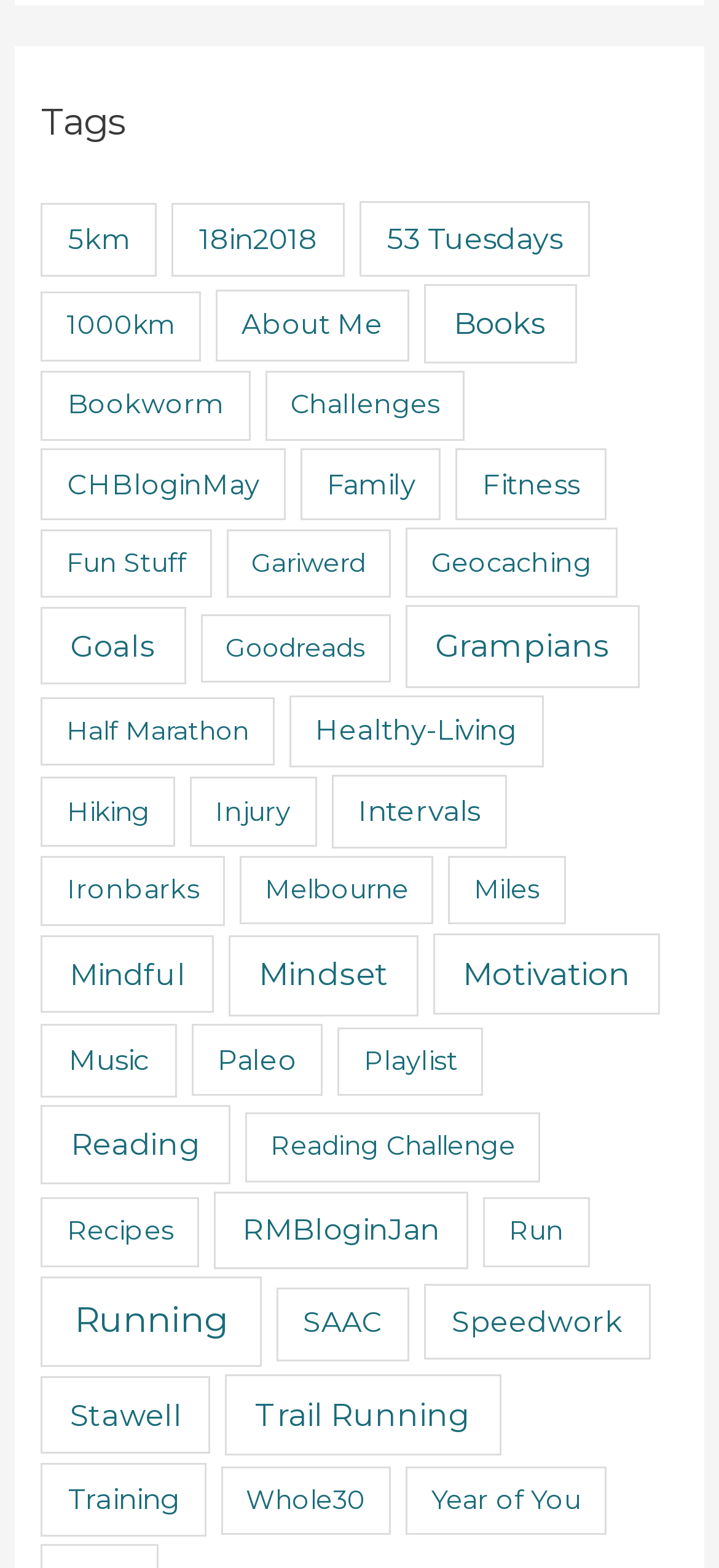What is the second category from the top?
Using the visual information, answer the question in a single word or phrase.

5km